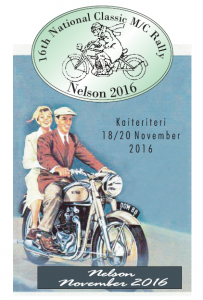What is the theme of the 16th National Classic Motorcycle Rally?
Using the information from the image, provide a comprehensive answer to the question.

The theme of the 16th National Classic Motorcycle Rally can be inferred from the overall design of the promotional poster, which features a vintage-style illustration of a couple riding a classic motorcycle. This nostalgic design evokes a sense of classic motorcycling culture and suggests that the event is a celebration of this theme.